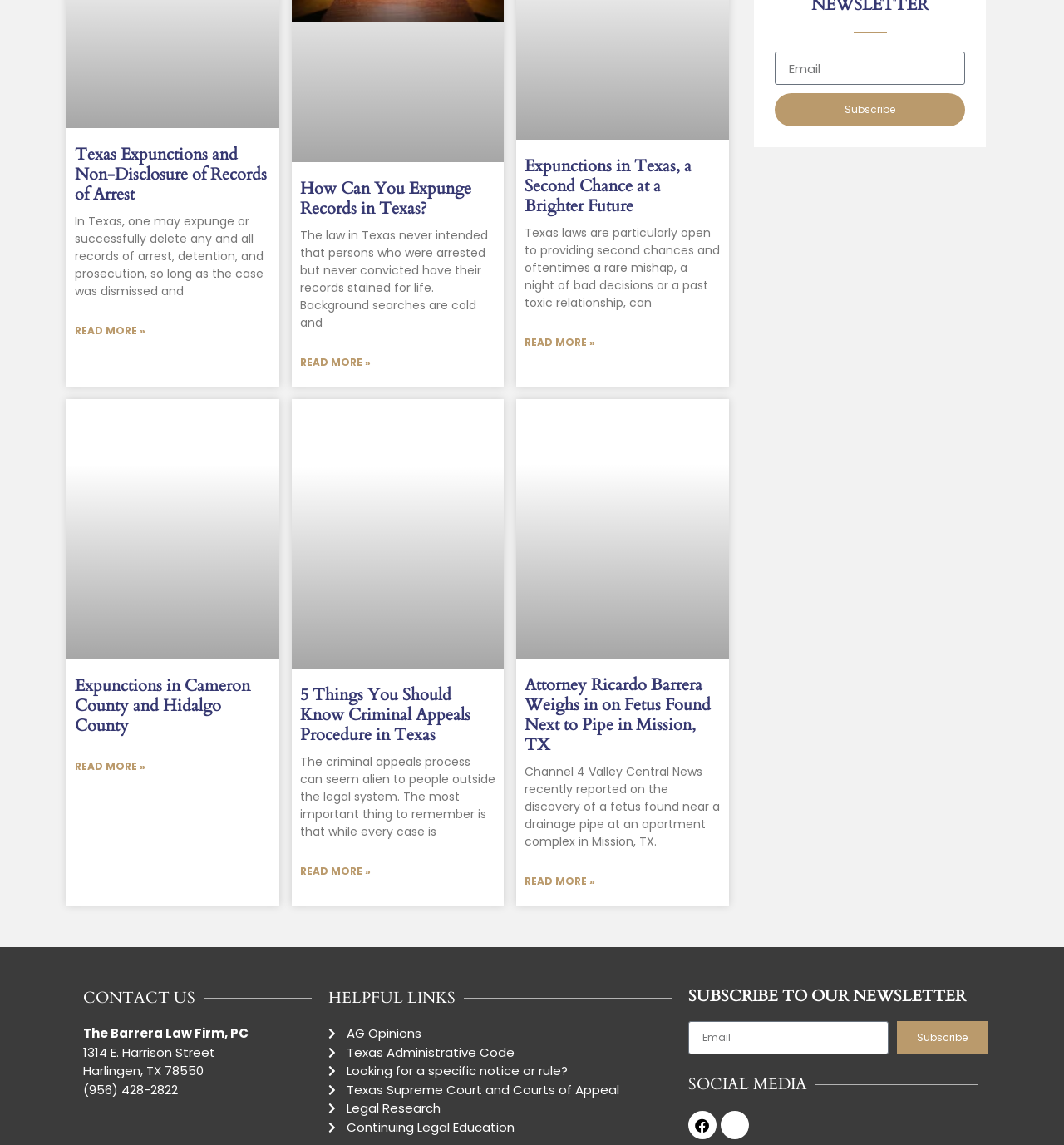Show me the bounding box coordinates of the clickable region to achieve the task as per the instruction: "Contact the Barrera Law Firm".

[0.078, 0.895, 0.234, 0.91]